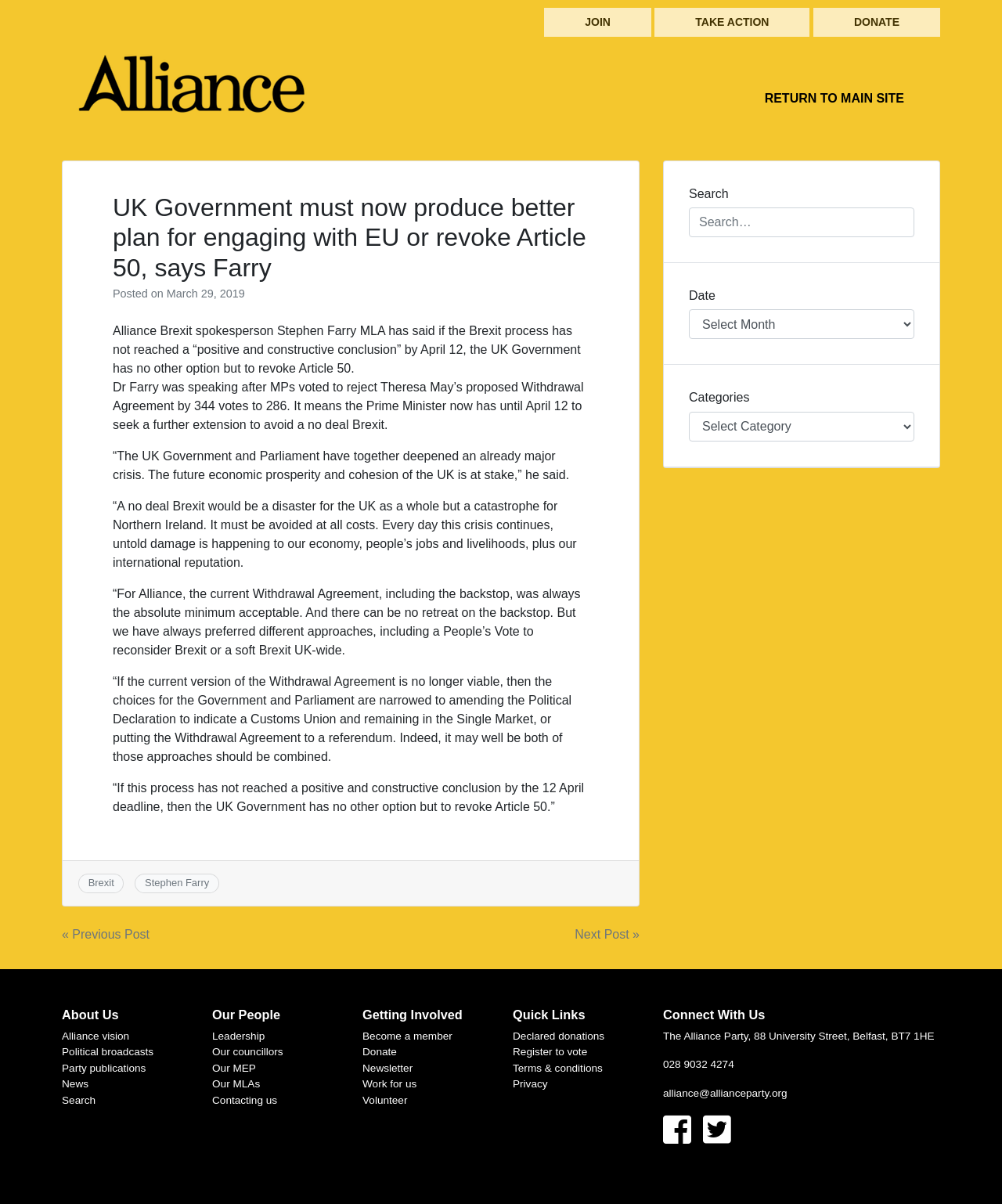Deliver a detailed narrative of the webpage's visual and textual elements.

This webpage appears to be a news article or blog post from the Alliance Party, a political party in Northern Ireland. At the top of the page, there are three prominent links: "JOIN", "TAKE ACTION", and "DONATE", which are likely calls to action for visitors to get involved with the party. 

Below these links, there is a logo or image on the left, accompanied by a link to "RETURN TO MAIN SITE" on the right. 

The main content of the page is an article with a heading that reads "UK Government must now produce better plan for engaging with EU or revoke Article 50, says Farry". The article is dated March 29, 2019, and is attributed to Stephen Farry MLA, the Alliance Brexit spokesperson. The article discusses the UK Government's handling of the Brexit process and the potential consequences of a no-deal Brexit.

The article is divided into several paragraphs, with quotes from Stephen Farry interspersed throughout. The text is dense and informative, suggesting that the article is intended for readers who are interested in politics and current events.

At the bottom of the page, there is a footer section with links to various categories, including "Brexit", "Stephen Farry", and "Post navigation", which likely leads to related articles or previous/next posts.

On the right-hand side of the page, there is a complementary section with several headings, including "Search", "Date", "Categories", and "About Us". This section appears to provide additional resources and links for visitors, including a search function, a date dropdown, and links to categories and subtopics.

Further down the page, there are additional sections with headings such as "Our People", "Getting Involved", "Quick Links", and "Connect With Us", which provide more information about the Alliance Party and its activities, as well as links to related resources and social media profiles.